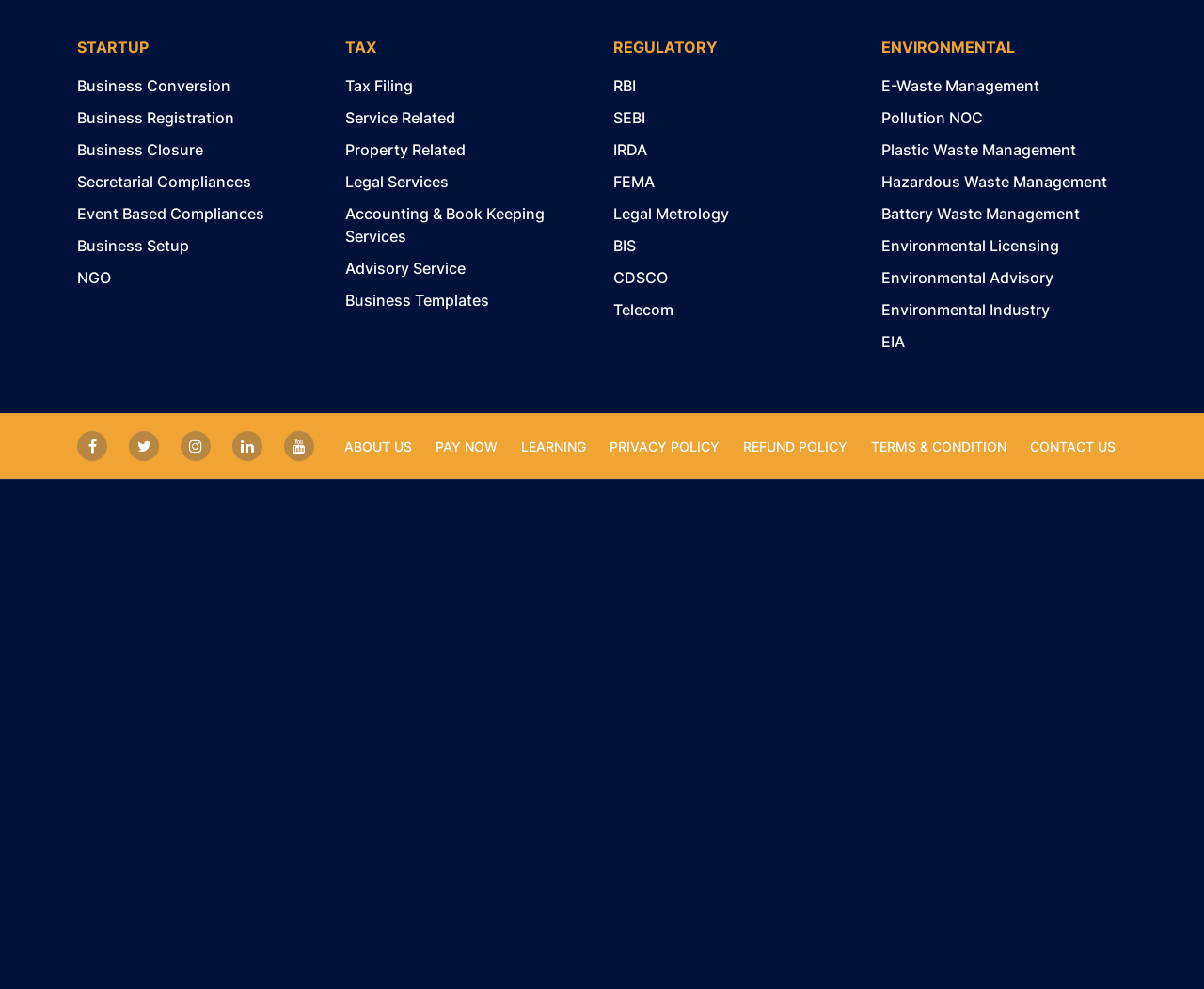Determine the bounding box coordinates of the area to click in order to meet this instruction: "Go to About Us".

[0.286, 0.443, 0.352, 0.459]